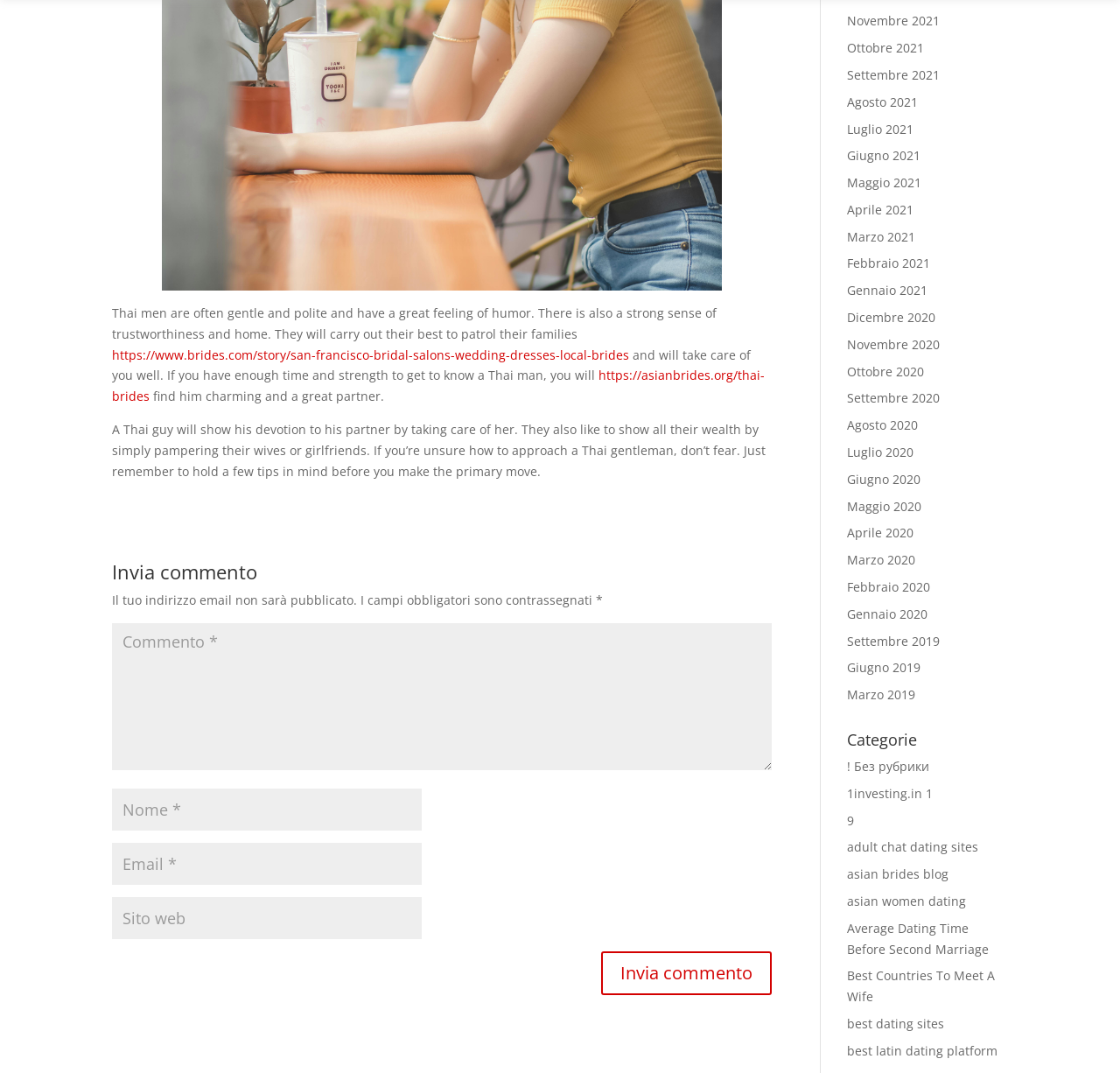Pinpoint the bounding box coordinates of the element that must be clicked to accomplish the following instruction: "Search for something". The coordinates should be in the format of four float numbers between 0 and 1, i.e., [left, top, right, bottom].

None